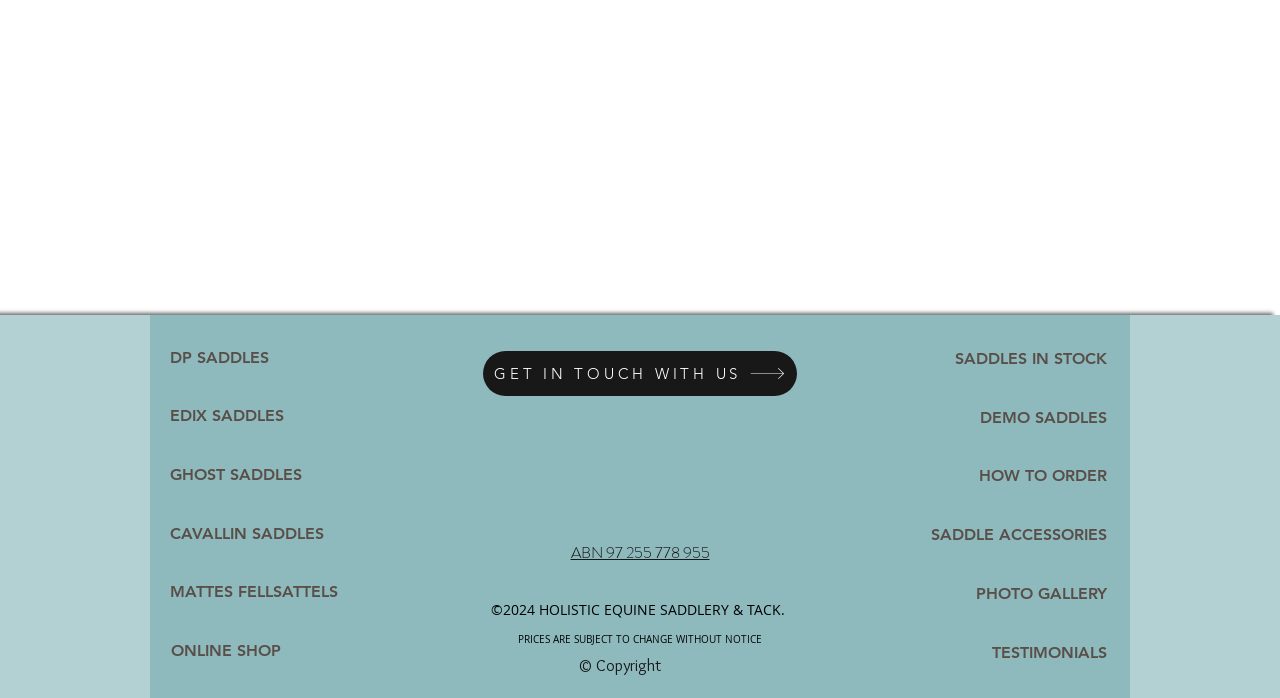Respond with a single word or phrase:
What is the first saddle brand listed?

DP SADDLES